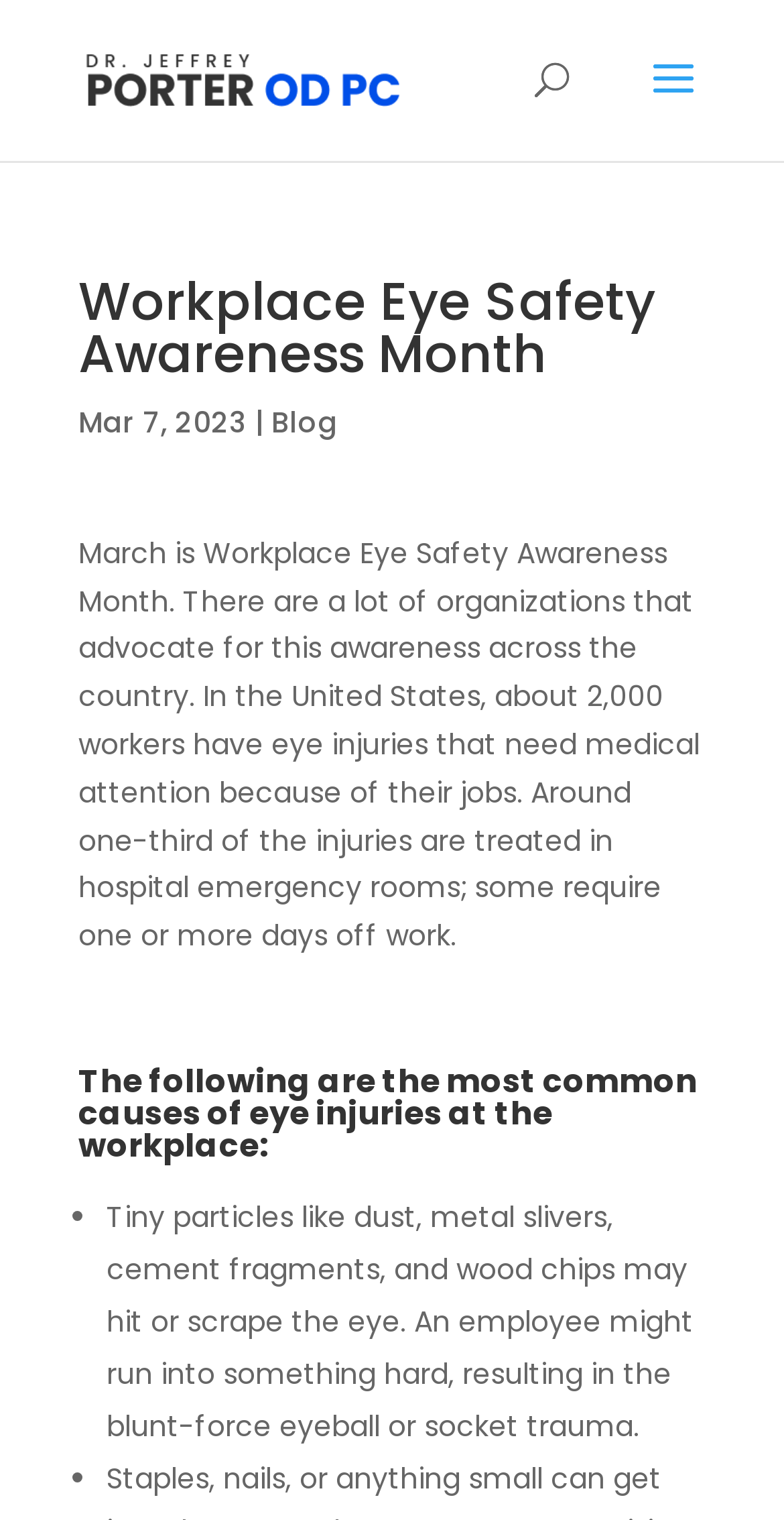Answer succinctly with a single word or phrase:
How many hospital emergency rooms are mentioned?

One-third